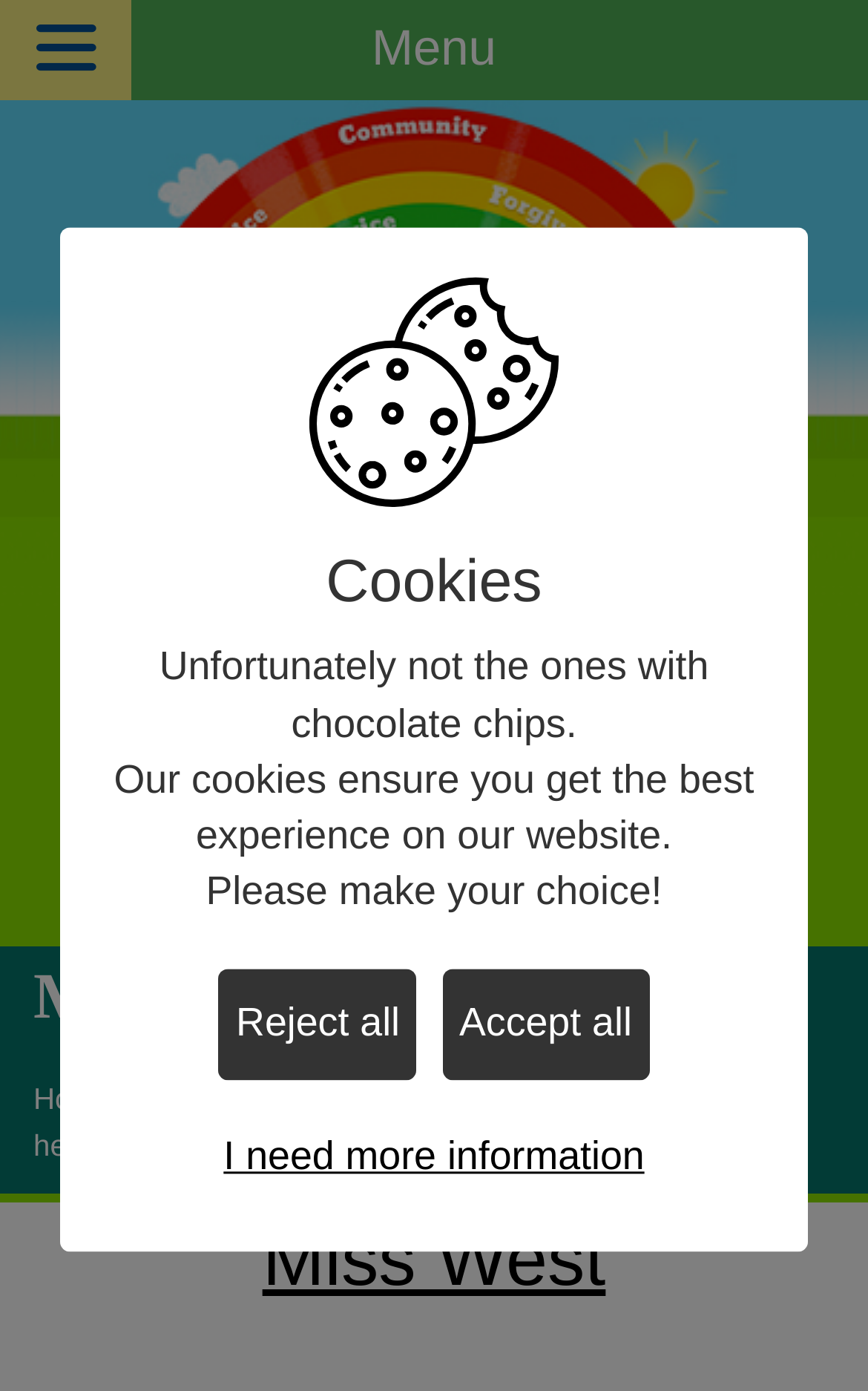Specify the bounding box coordinates of the area to click in order to execute this command: 'Click the Home Page link'. The coordinates should consist of four float numbers ranging from 0 to 1, and should be formatted as [left, top, right, bottom].

[0.018, 0.081, 0.982, 0.667]